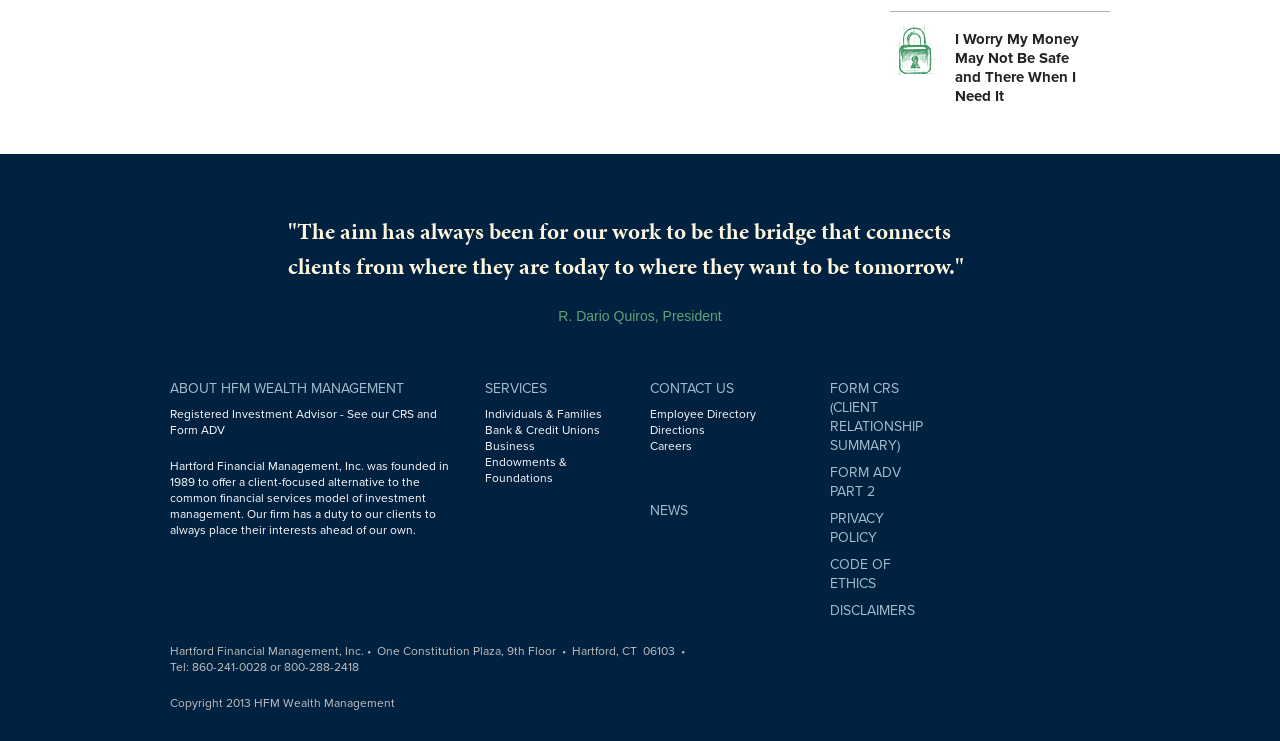Provide the bounding box coordinates of the HTML element this sentence describes: "Form CRS (Client Relationship Summary)". The bounding box coordinates consist of four float numbers between 0 and 1, i.e., [left, top, right, bottom].

[0.648, 0.513, 0.721, 0.613]